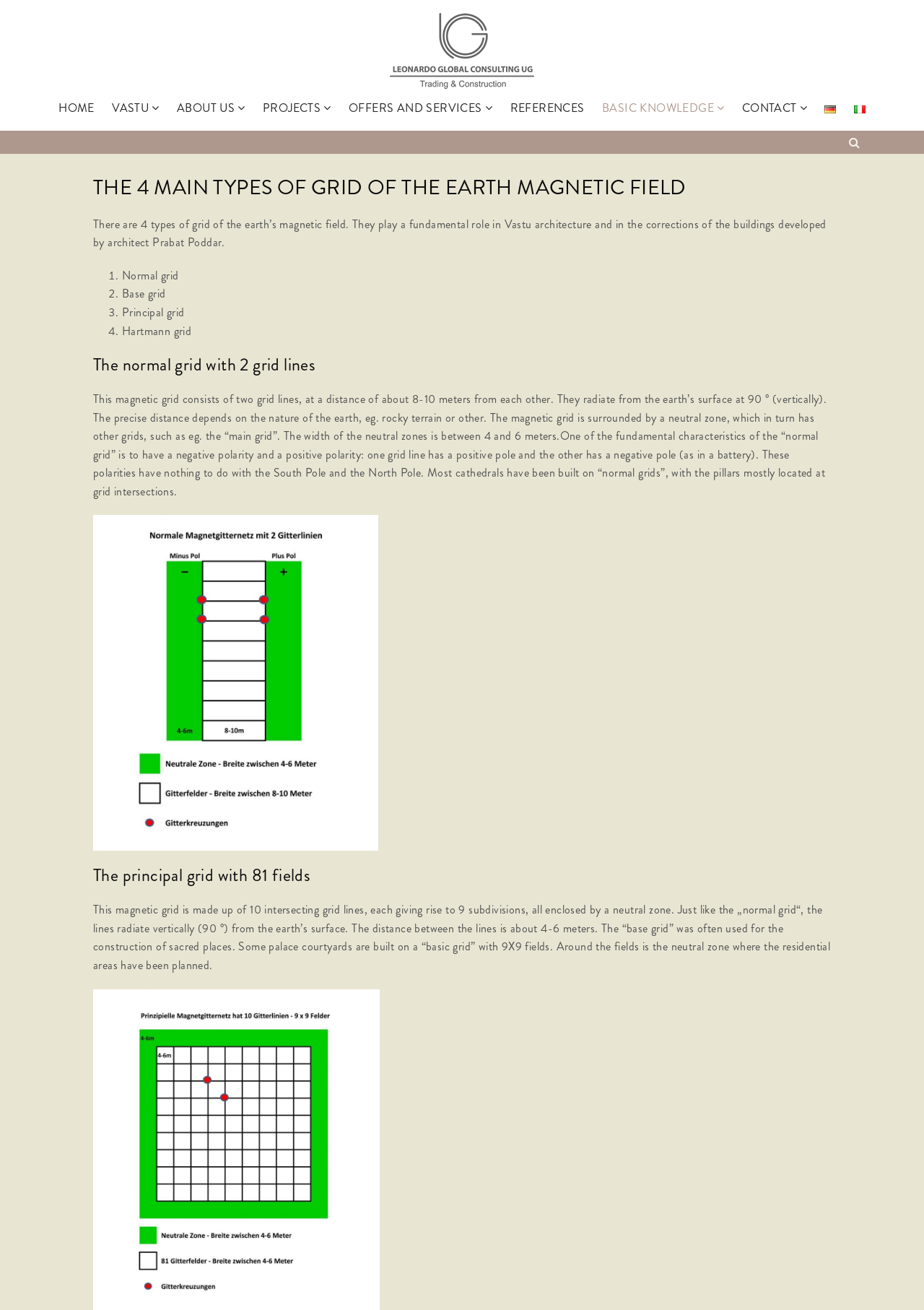Please predict the bounding box coordinates of the element's region where a click is necessary to complete the following instruction: "Click Deutsch". The coordinates should be represented by four float numbers between 0 and 1, i.e., [left, top, right, bottom].

[0.885, 0.078, 0.913, 0.087]